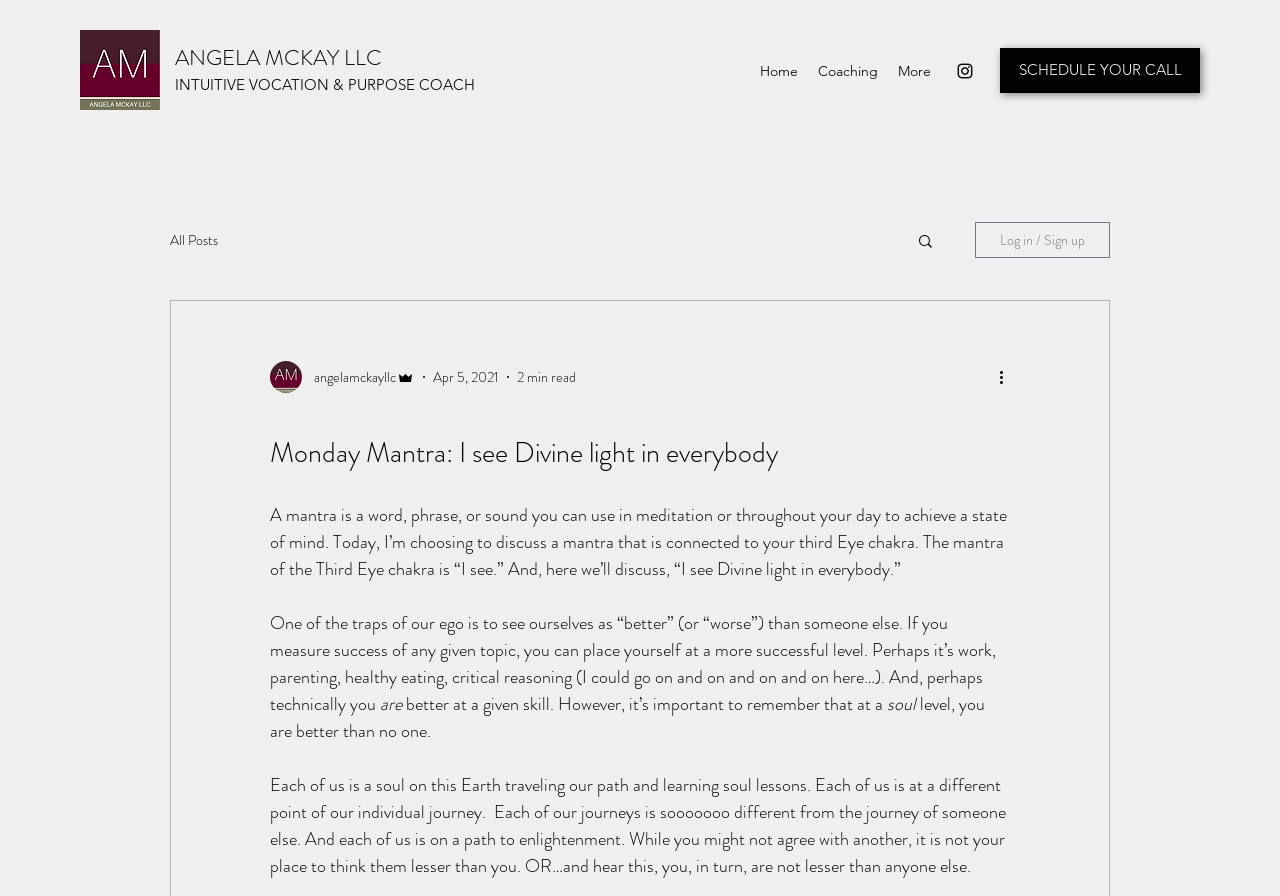Locate the coordinates of the bounding box for the clickable region that fulfills this instruction: "Click the logo".

[0.062, 0.033, 0.125, 0.123]